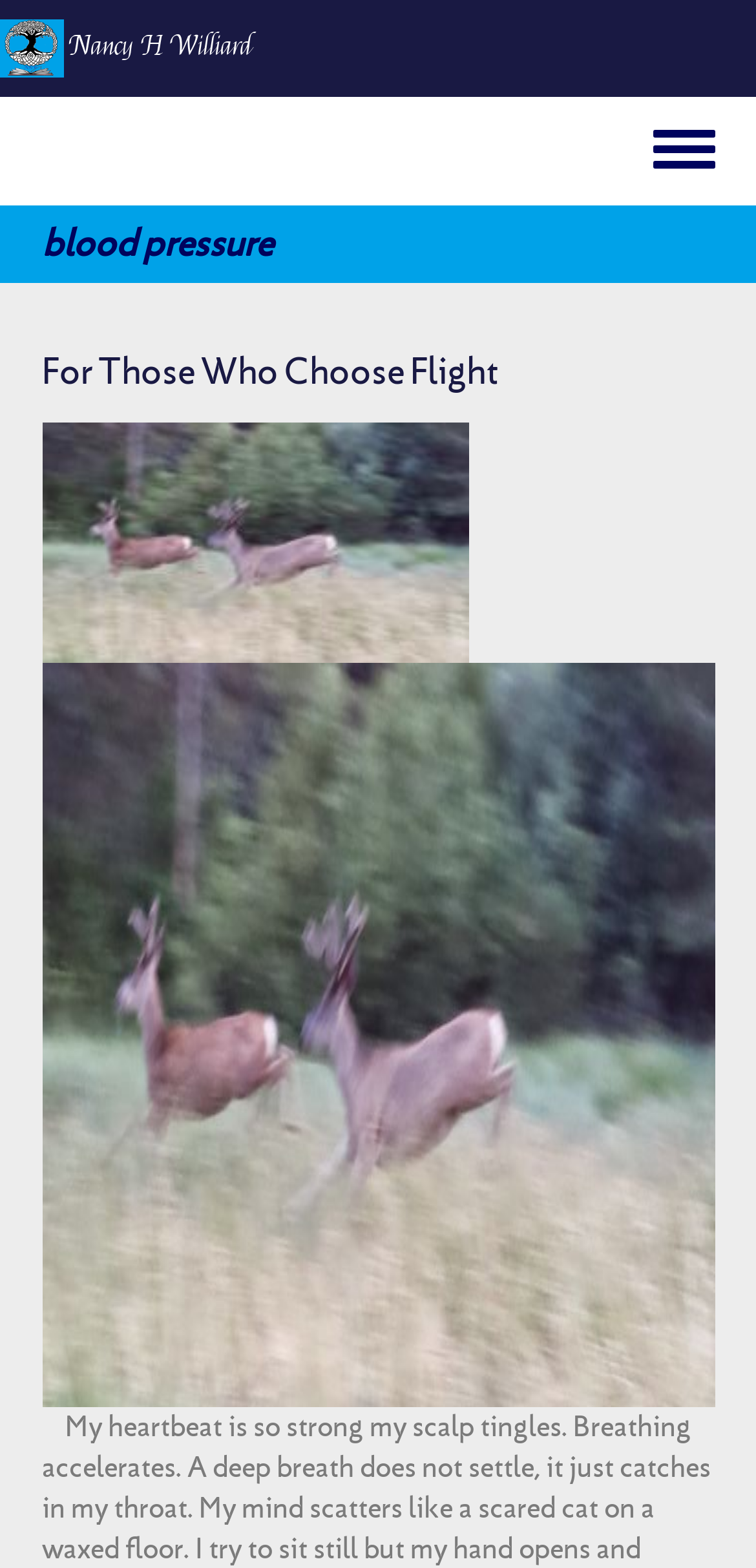What is the purpose of the 'Toggle menu' link?
Please elaborate on the answer to the question with detailed information.

The 'Toggle menu' link is likely used to open a menu or a dropdown list, allowing users to access more options or navigate to other parts of the webpage.